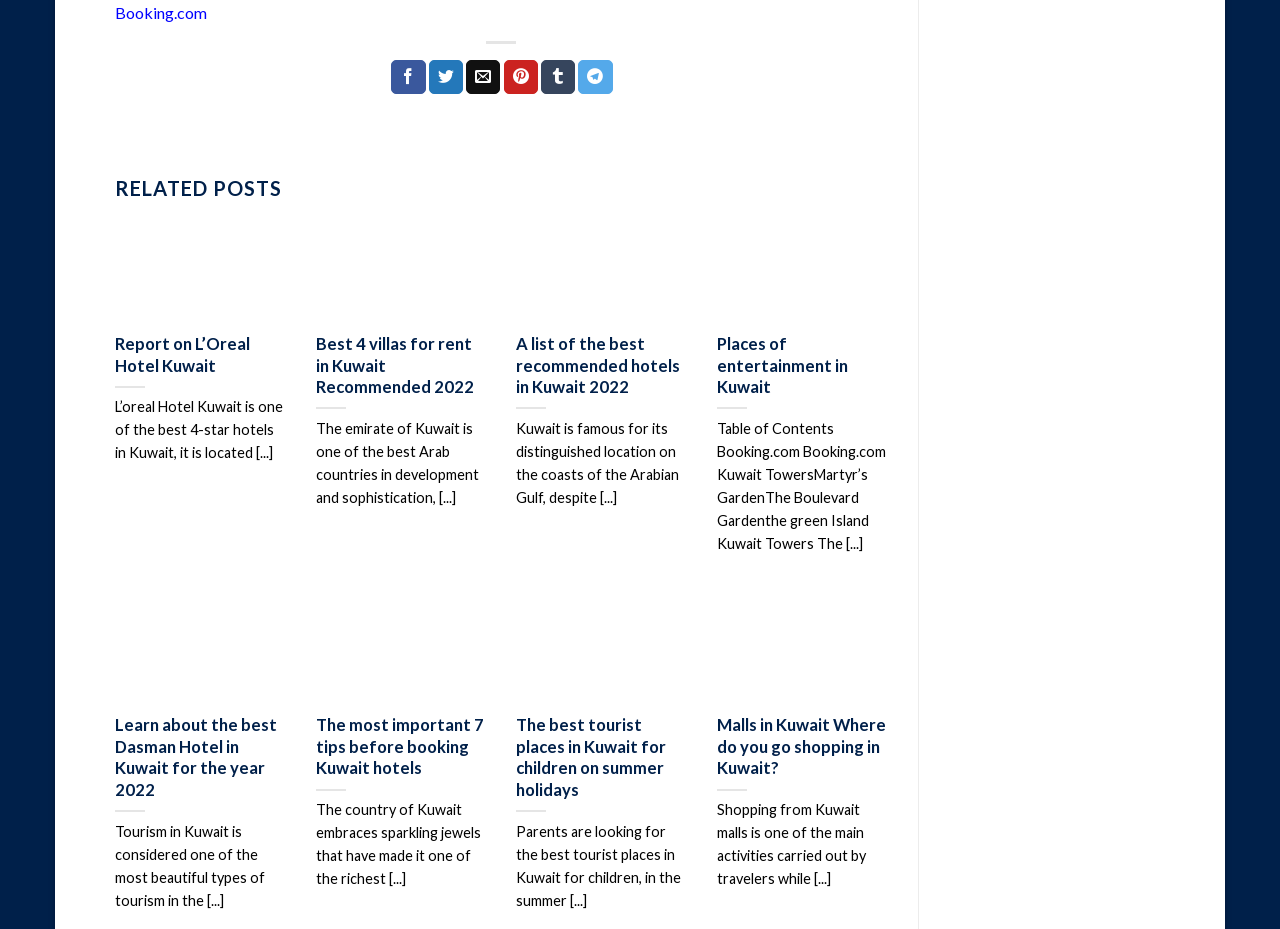Carefully examine the image and provide an in-depth answer to the question: What is the topic of the article with the heading 'Places of entertainment in Kuwait'?

The article with the heading 'Places of entertainment in Kuwait' is likely about entertainment options in Kuwait, given the heading and the context of the webpage.